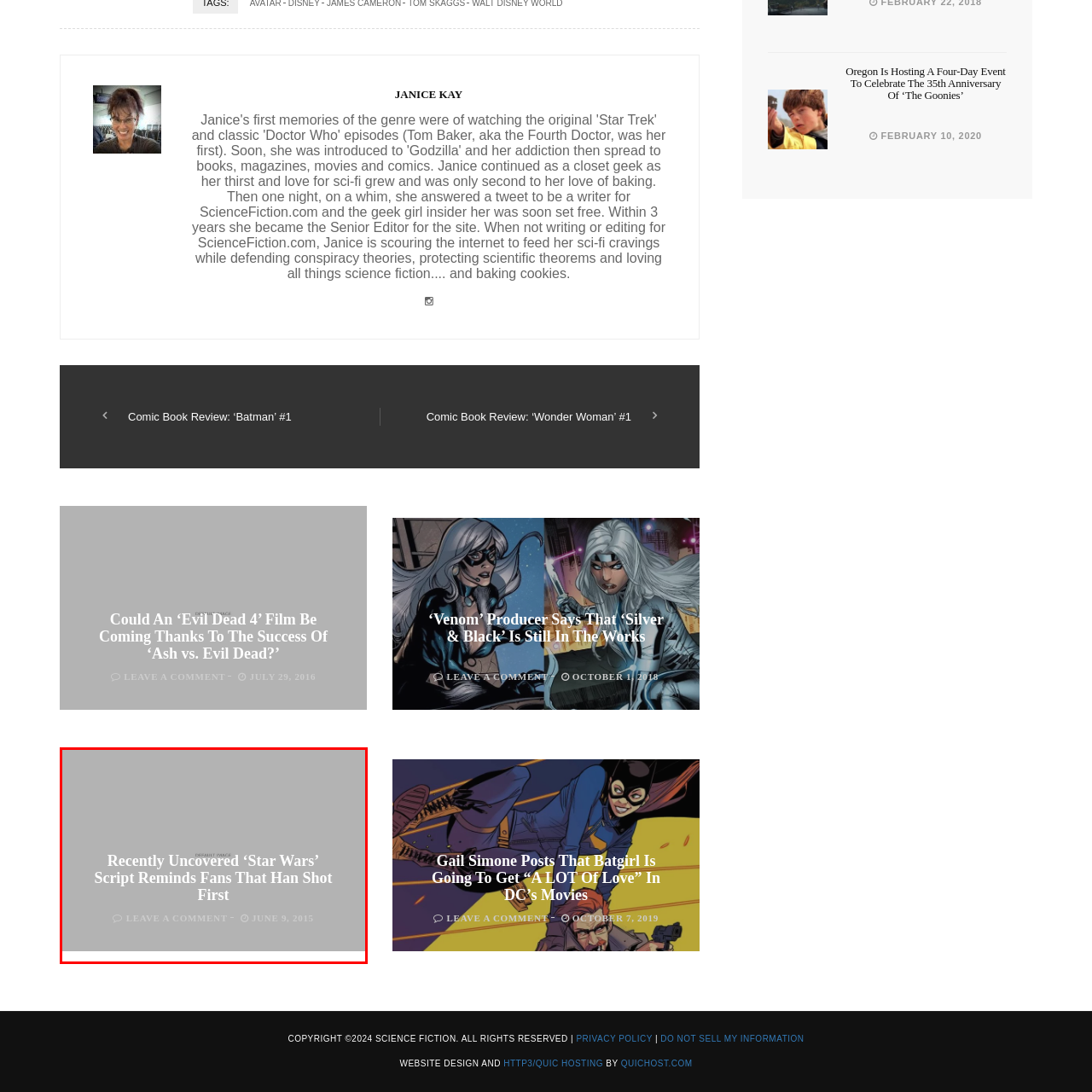Observe the image enclosed by the red border and respond to the subsequent question with a one-word or short phrase:
What is the purpose of the image?

Visual anchor